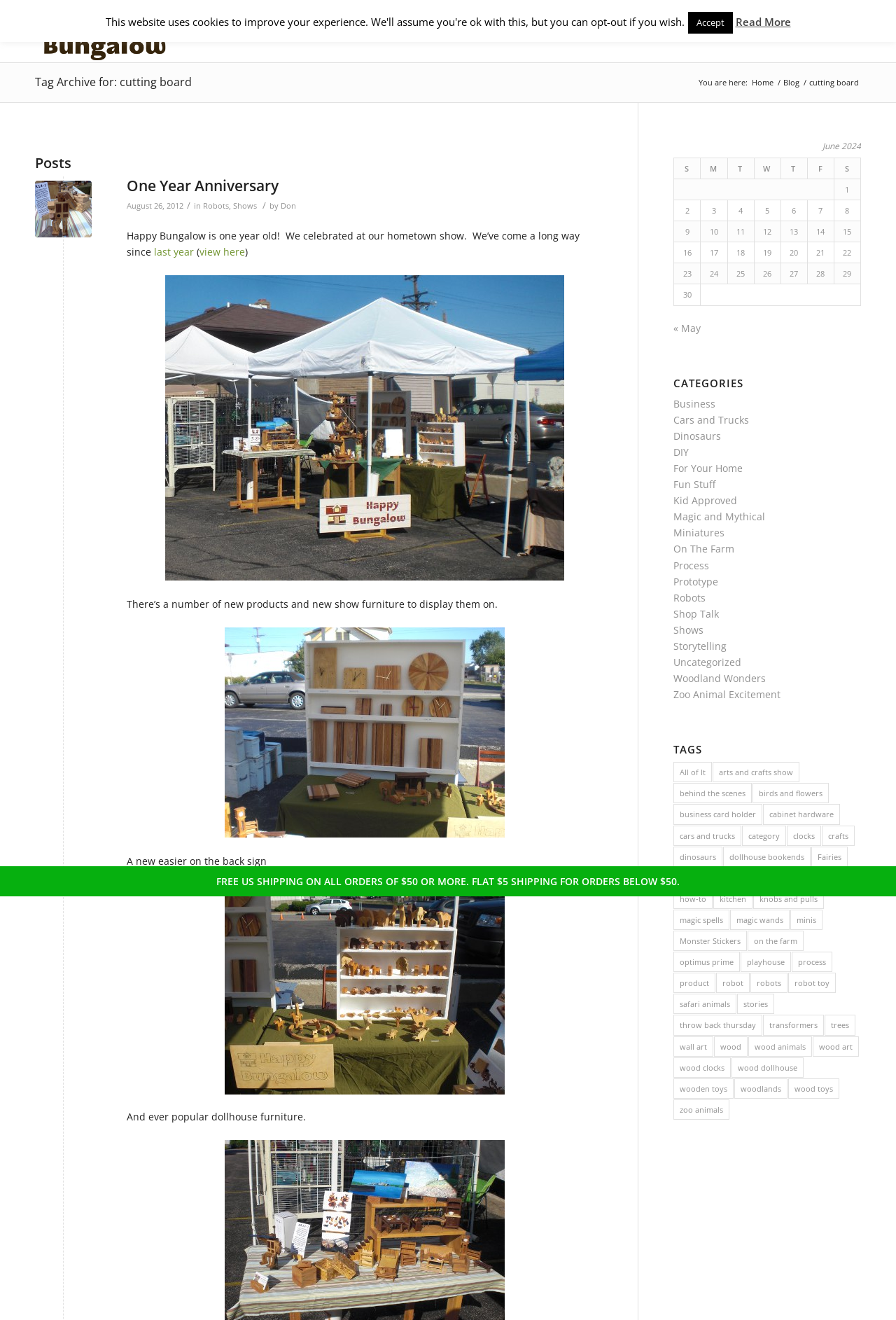Write a detailed summary of the webpage.

The webpage is about Happy Bungalow, a company that sells handmade wooden toys and furniture. At the top of the page, there is a navigation menu with links to "Shop", "Blog", "About", "Newsletter", "Cart", "Contact", and "Search". Below the navigation menu, there is a heading that reads "Tag Archive for: cutting board". 

To the right of the heading, there is a breadcrumb trail that shows the current page's location within the website's hierarchy. The breadcrumb trail starts with "Home" and ends with "cutting board". 

Below the breadcrumb trail, there is a section with a heading that reads "Posts". This section contains a list of blog posts, each with a title, a date, and a brief summary. The first post is about Happy Bungalow's one-year anniversary, and it includes several images of new products and show furniture. The post also mentions that the company has introduced new products and display furniture.

To the right of the blog post section, there is a calendar table that shows the dates for June 2024. The table has columns for each day of the week, from Sunday to Saturday.

At the very top of the page, there is a promotional message that reads "FREE US SHIPPING ON ALL ORDERS OF $50 OR MORE. FLAT $5 SHIPPING FOR ORDERS BELOW $50."